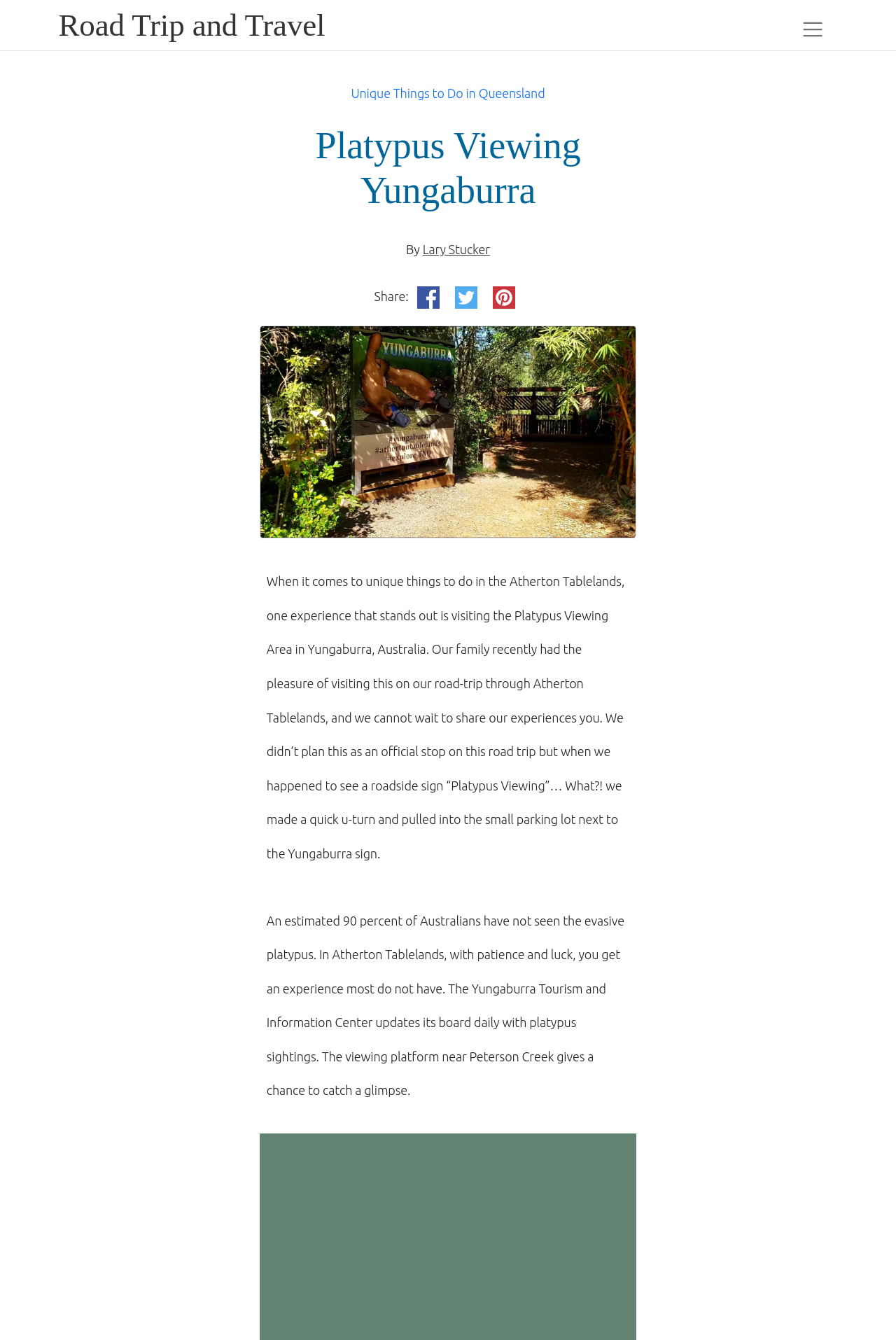What is the name of the creek near the viewing platform?
Utilize the information in the image to give a detailed answer to the question.

The name of the creek can be found in the second paragraph of the article, which mentions that 'The viewing platform near Peterson Creek gives a chance to catch a glimpse' of the platypus.